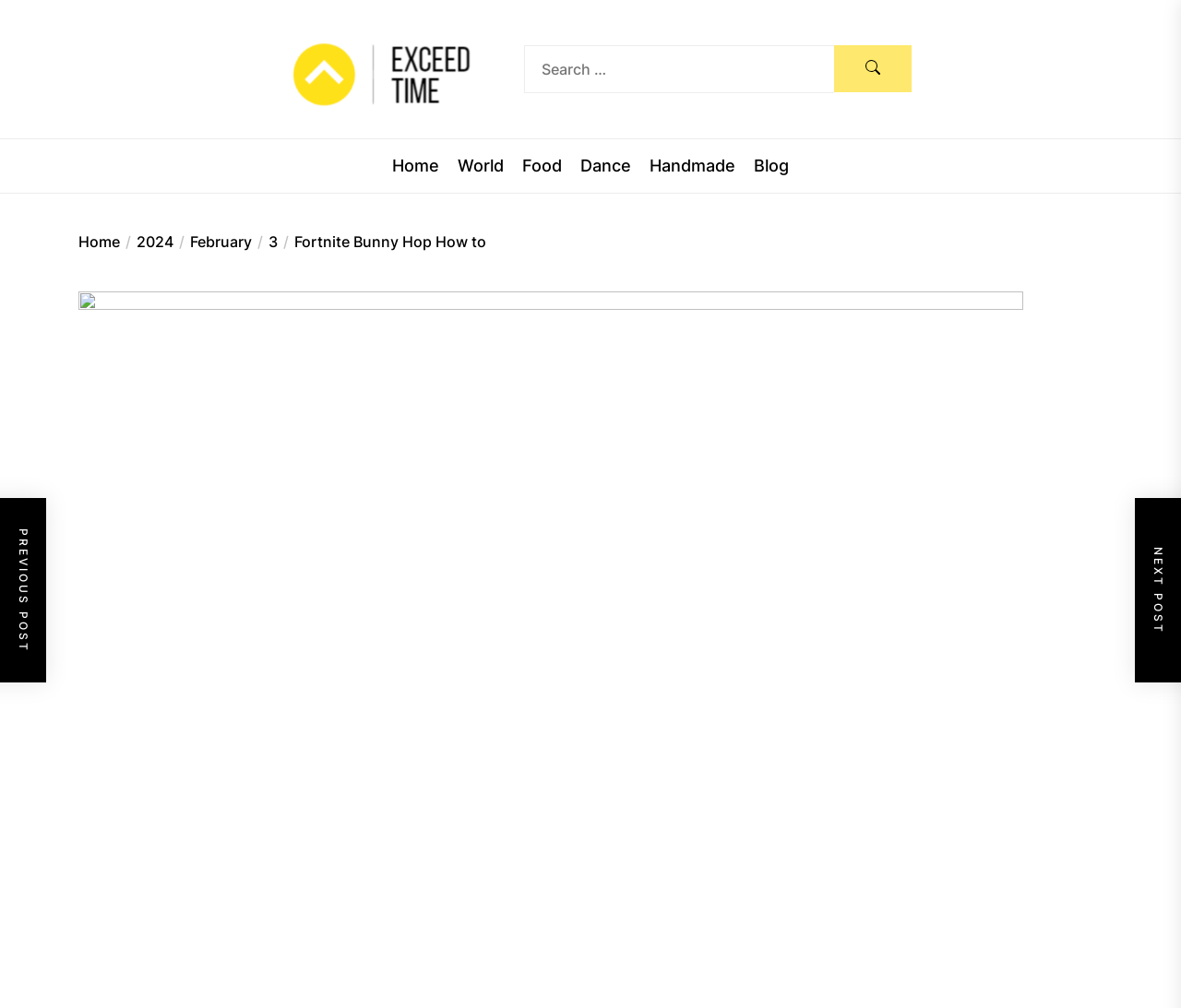Predict the bounding box coordinates of the area that should be clicked to accomplish the following instruction: "Read the Fortnite Bunny Hop How to article". The bounding box coordinates should consist of four float numbers between 0 and 1, i.e., [left, top, right, bottom].

[0.229, 0.007, 0.424, 0.131]